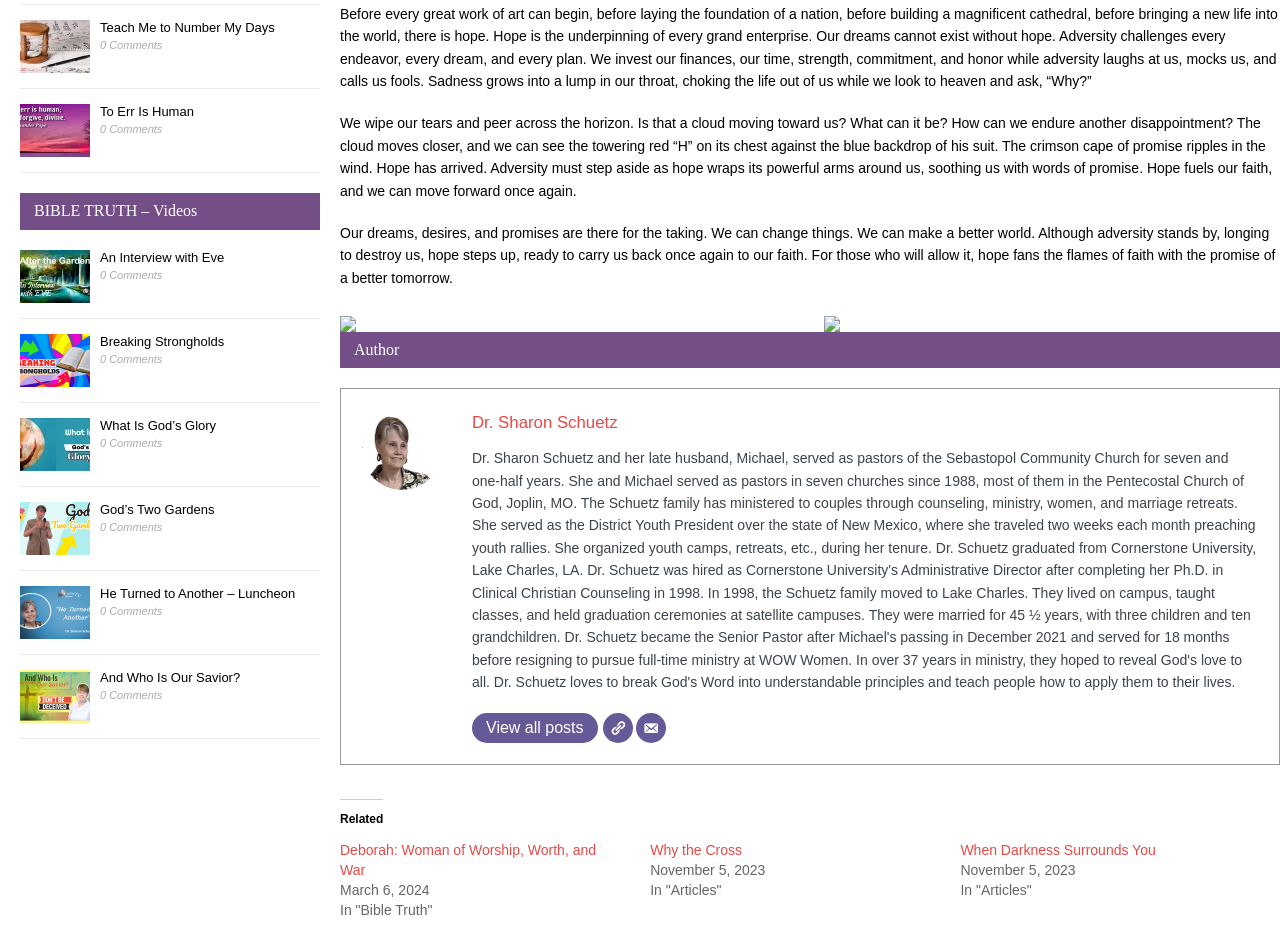Identify the bounding box coordinates for the region to click in order to carry out this instruction: "Visit the website". Provide the coordinates using four float numbers between 0 and 1, formatted as [left, top, right, bottom].

[0.471, 0.761, 0.495, 0.793]